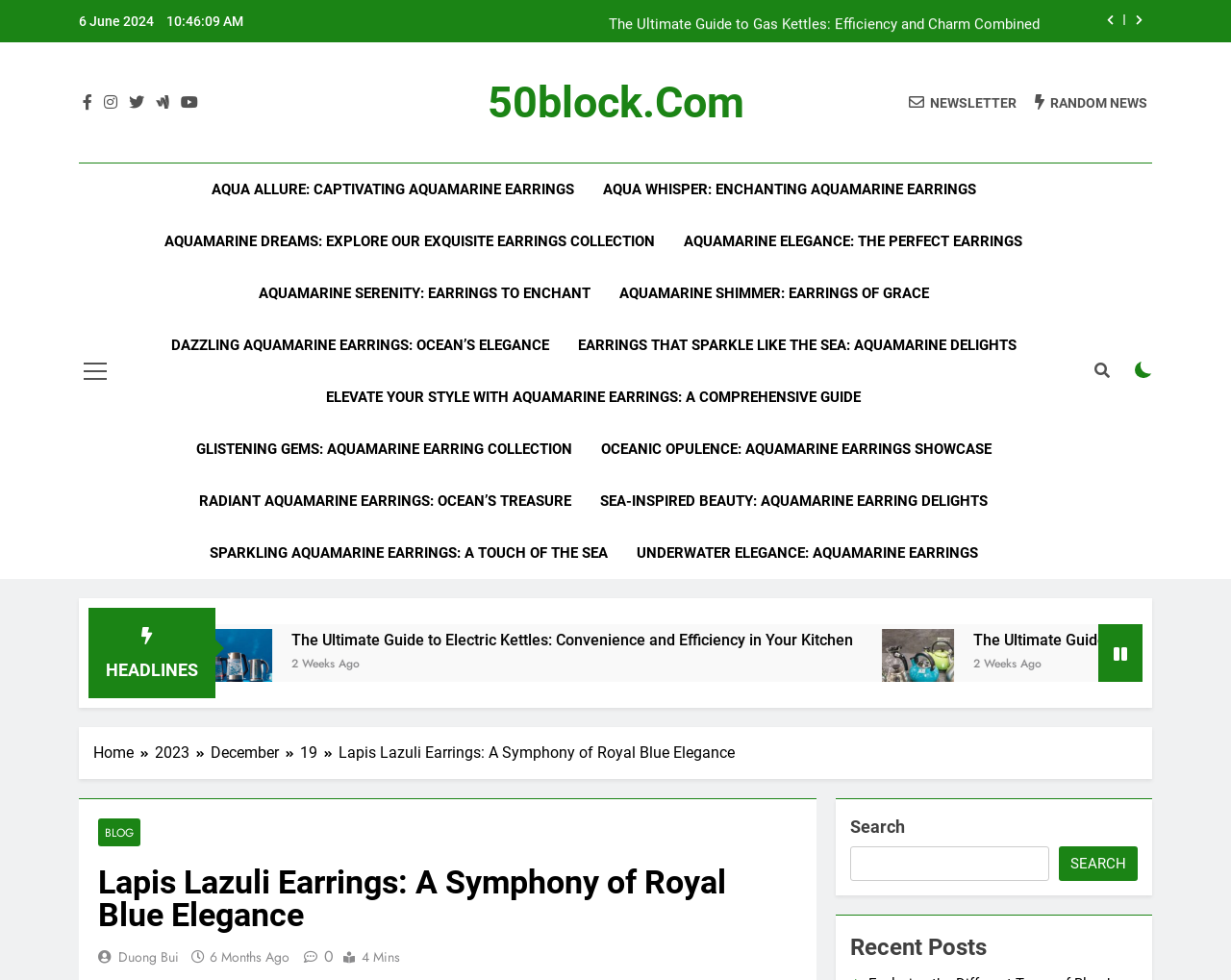Given the element description, predict the bounding box coordinates in the format (top-left x, top-left y, bottom-right x, bottom-right y), using floating point numbers between 0 and 1: 2023

[0.126, 0.757, 0.171, 0.78]